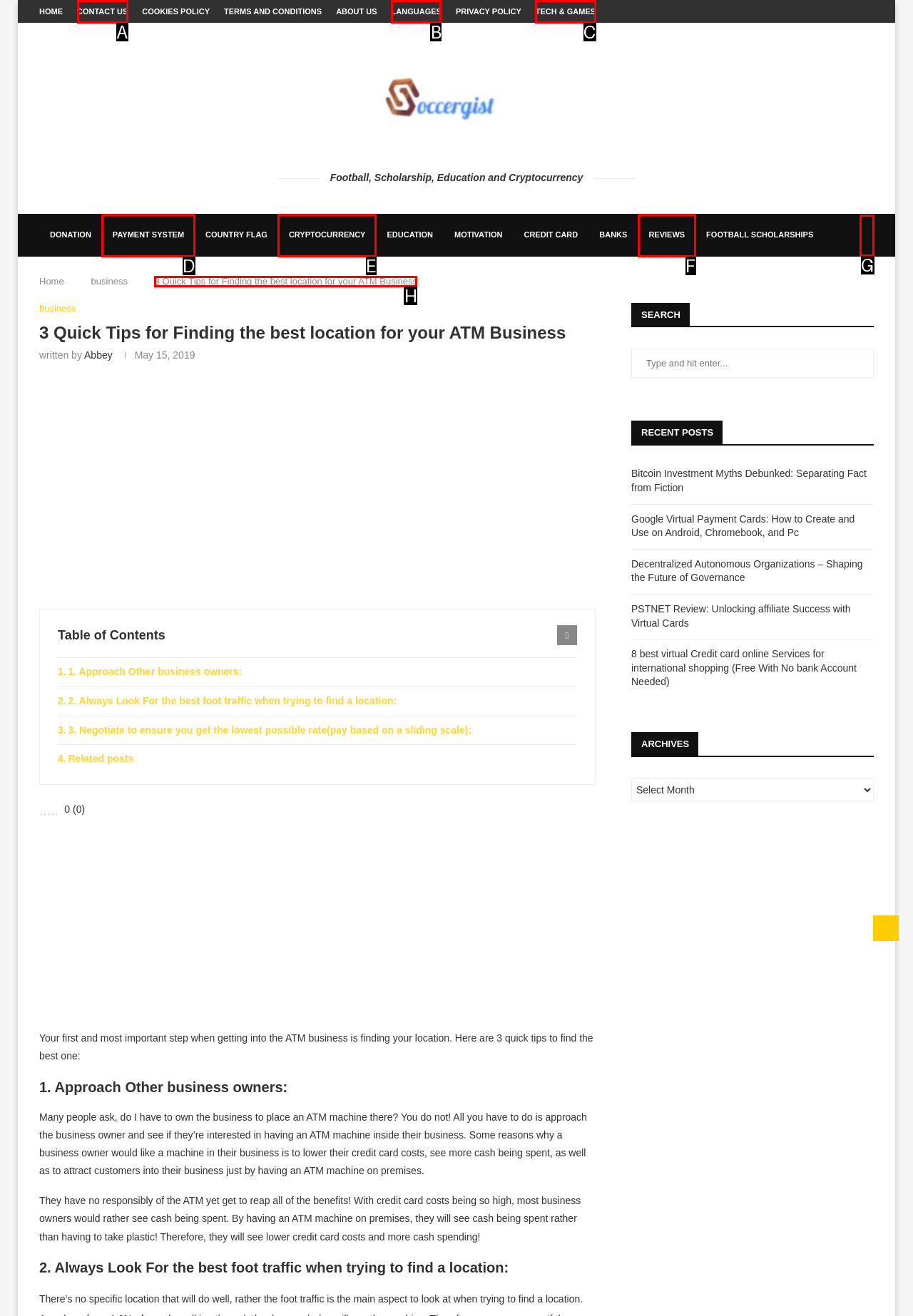Which option should you click on to fulfill this task: Read the article '3 Quick Tips for Finding the best location for your ATM Business'? Answer with the letter of the correct choice.

H